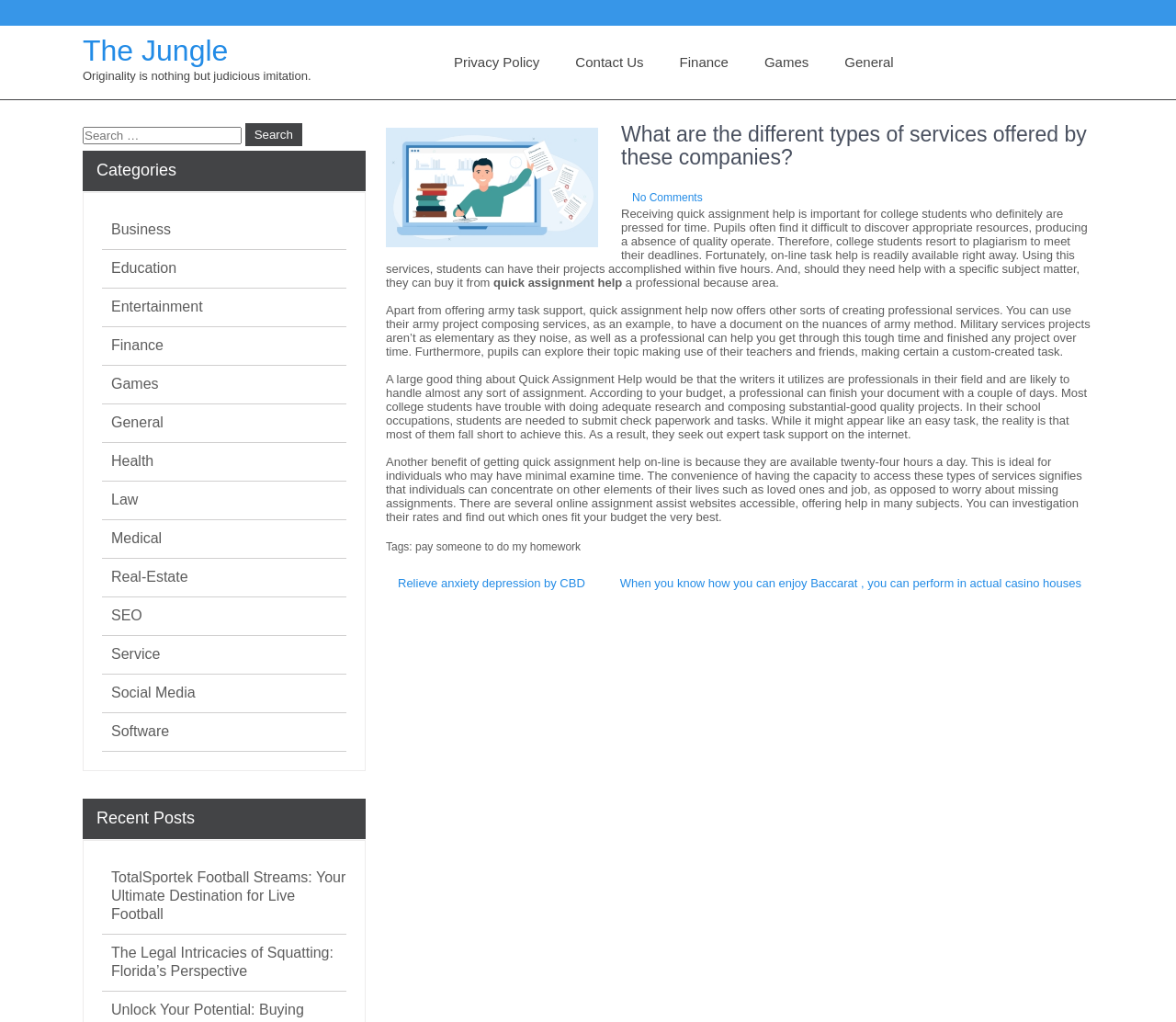How many recent posts are listed on the webpage?
Please respond to the question thoroughly and include all relevant details.

The recent posts are listed at the bottom of the webpage, and there are two recent posts listed, with titles 'TotalSportek Football Streams: Your Ultimate Destination for Live Football' and 'The Legal Intricacies of Squatting: Florida’s Perspective'.